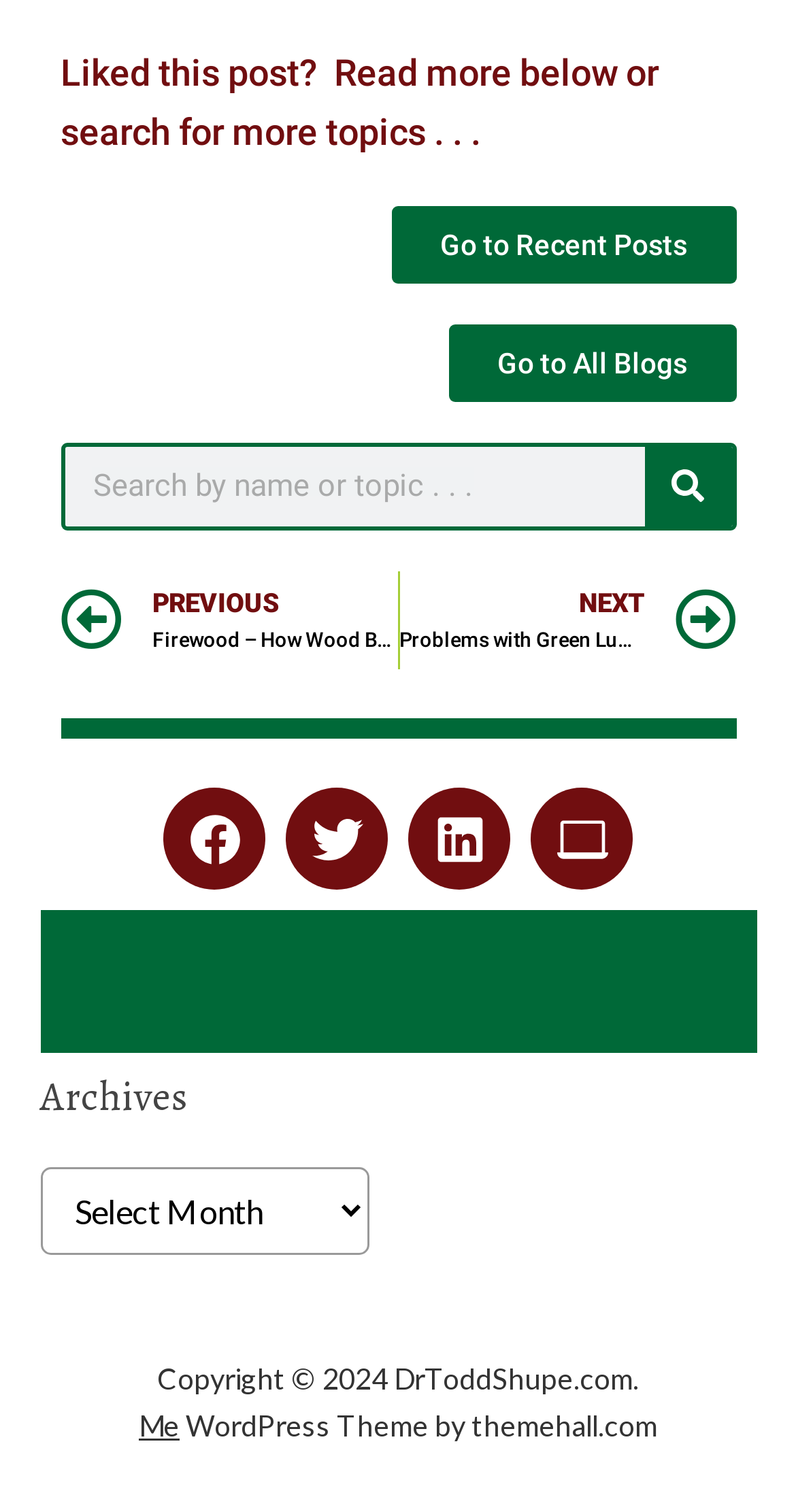Reply to the question with a single word or phrase:
What is the theme of the website?

WordPress Theme by themehall.com